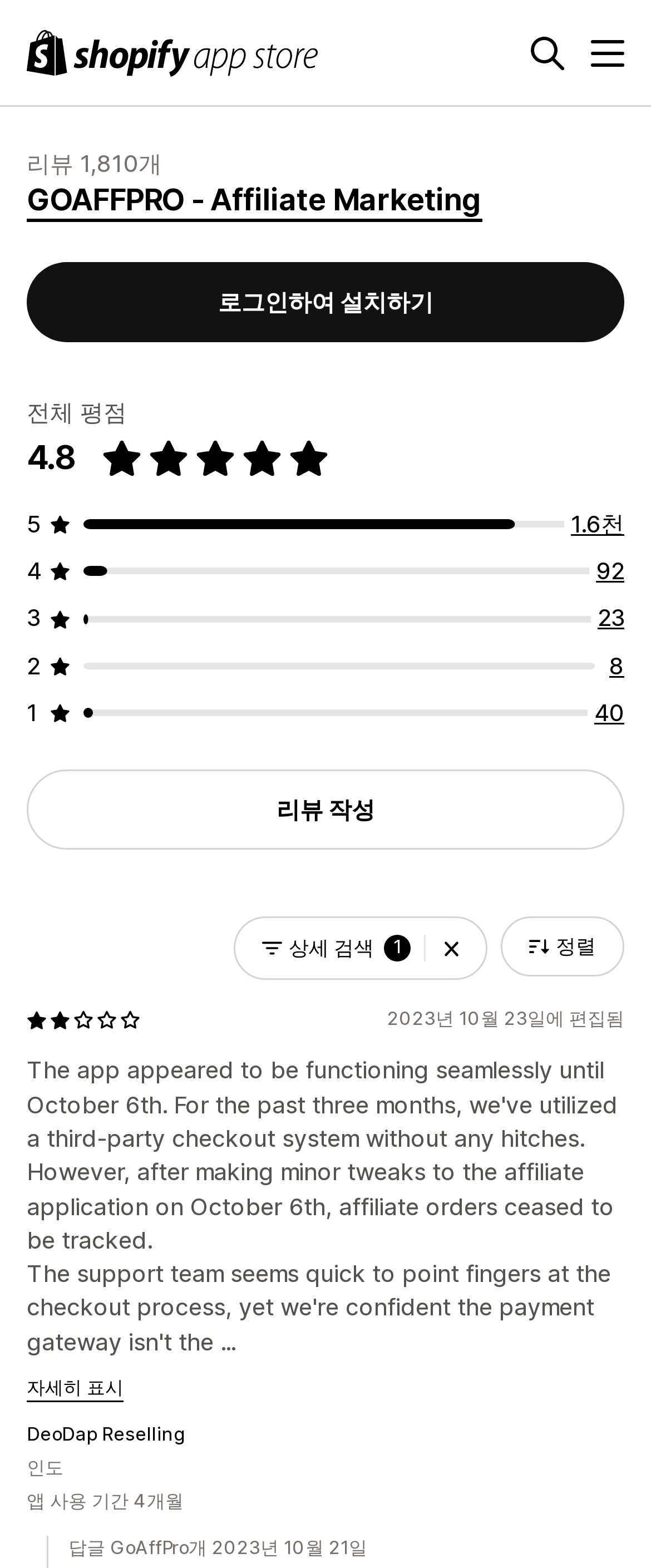Please identify the bounding box coordinates of the clickable element to fulfill the following instruction: "Search in the app store". The coordinates should be four float numbers between 0 and 1, i.e., [left, top, right, bottom].

[0.815, 0.023, 0.867, 0.044]